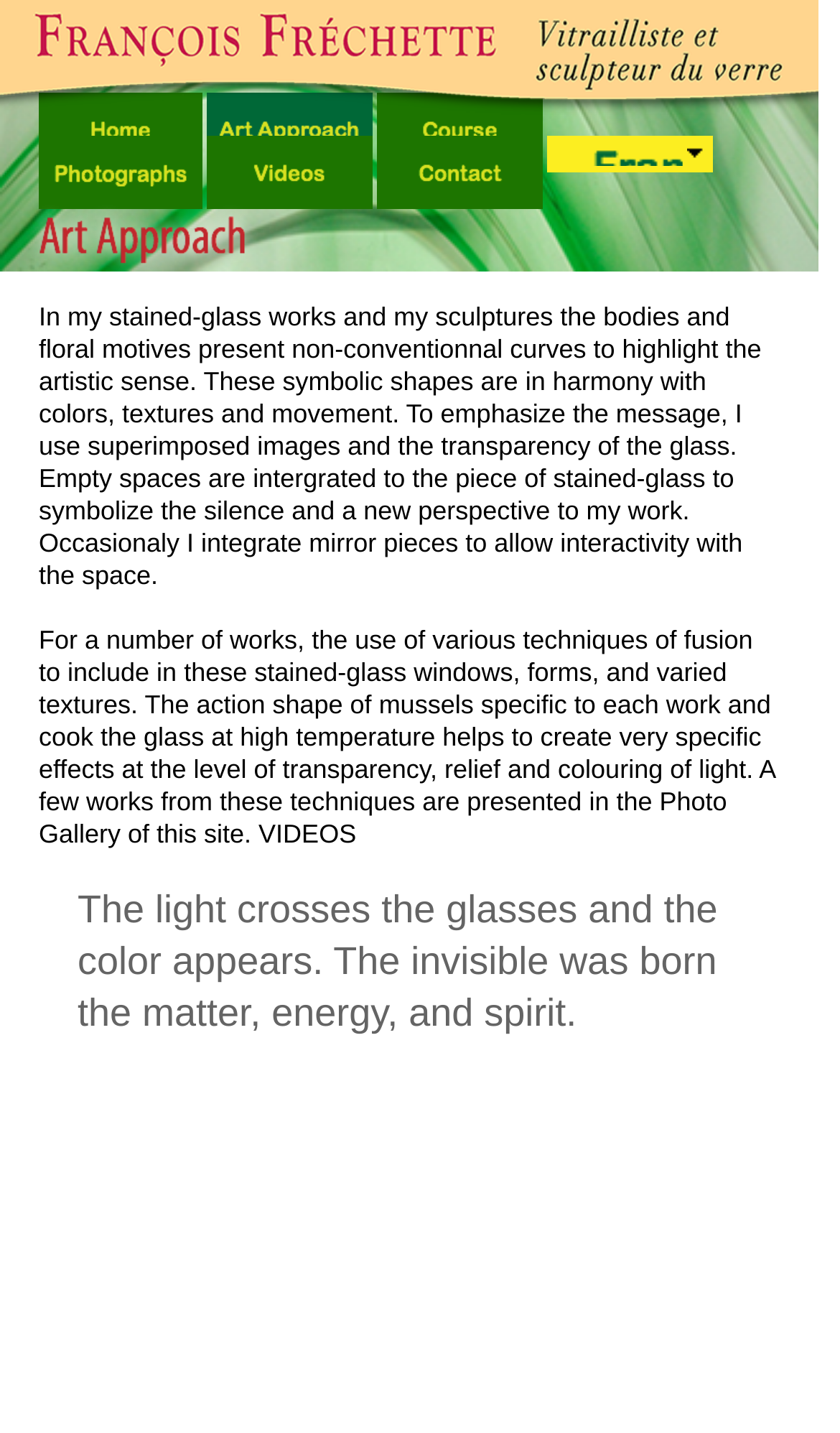What is the language of the 'Français' link?
Respond with a short answer, either a single word or a phrase, based on the image.

French